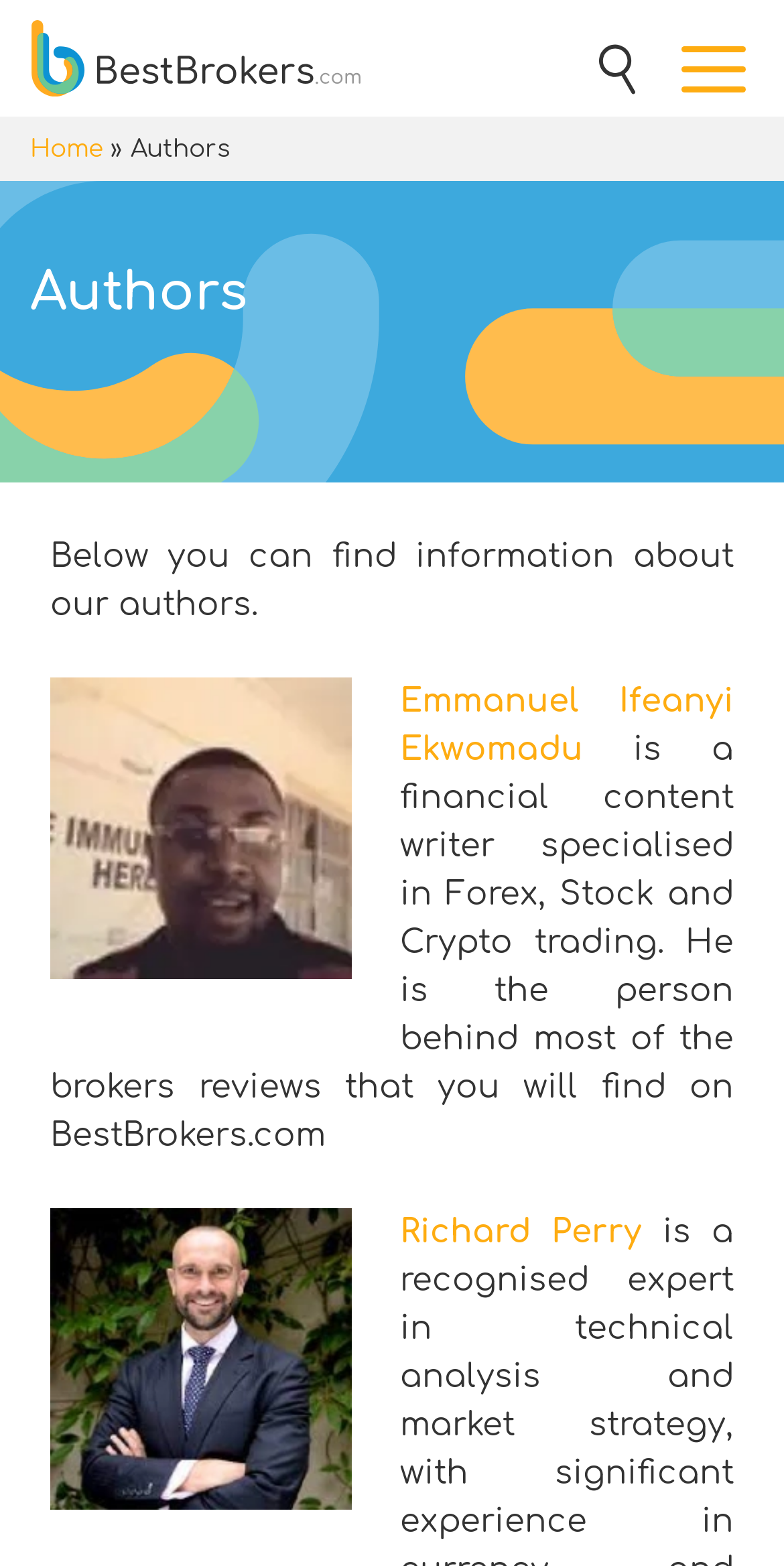What is the purpose of the 'Authors' section?
Use the information from the image to give a detailed answer to the question.

The 'Authors' section on the webpage is intended to provide information about the authors who contribute to the content on BestBrokers.com. This section lists the authors and provides a brief description of their experience and expertise.